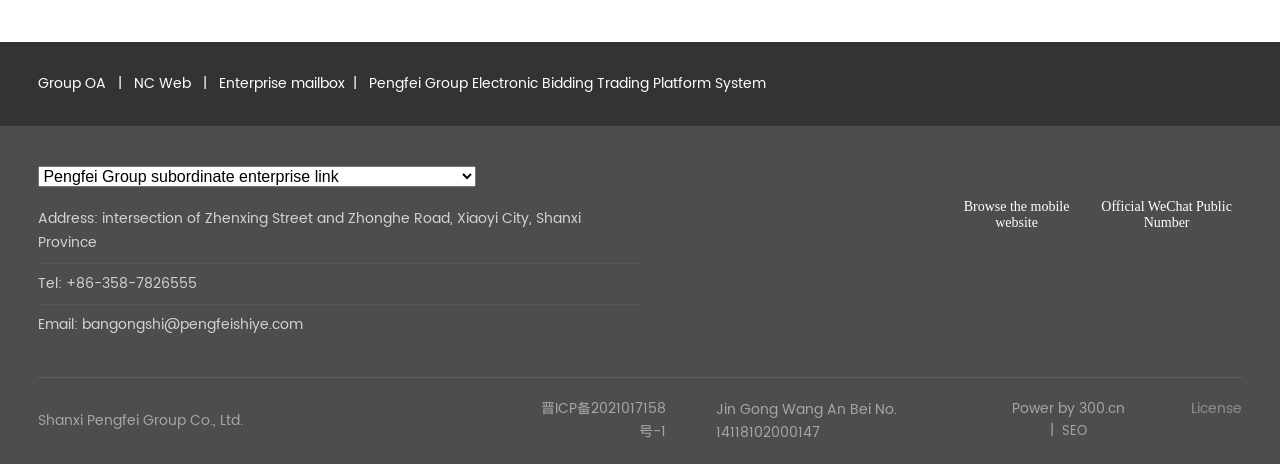Determine the bounding box coordinates for the HTML element mentioned in the following description: "晋ICP备2021017158号-1". The coordinates should be a list of four floats ranging from 0 to 1, represented as [left, top, right, bottom].

[0.406, 0.858, 0.52, 0.955]